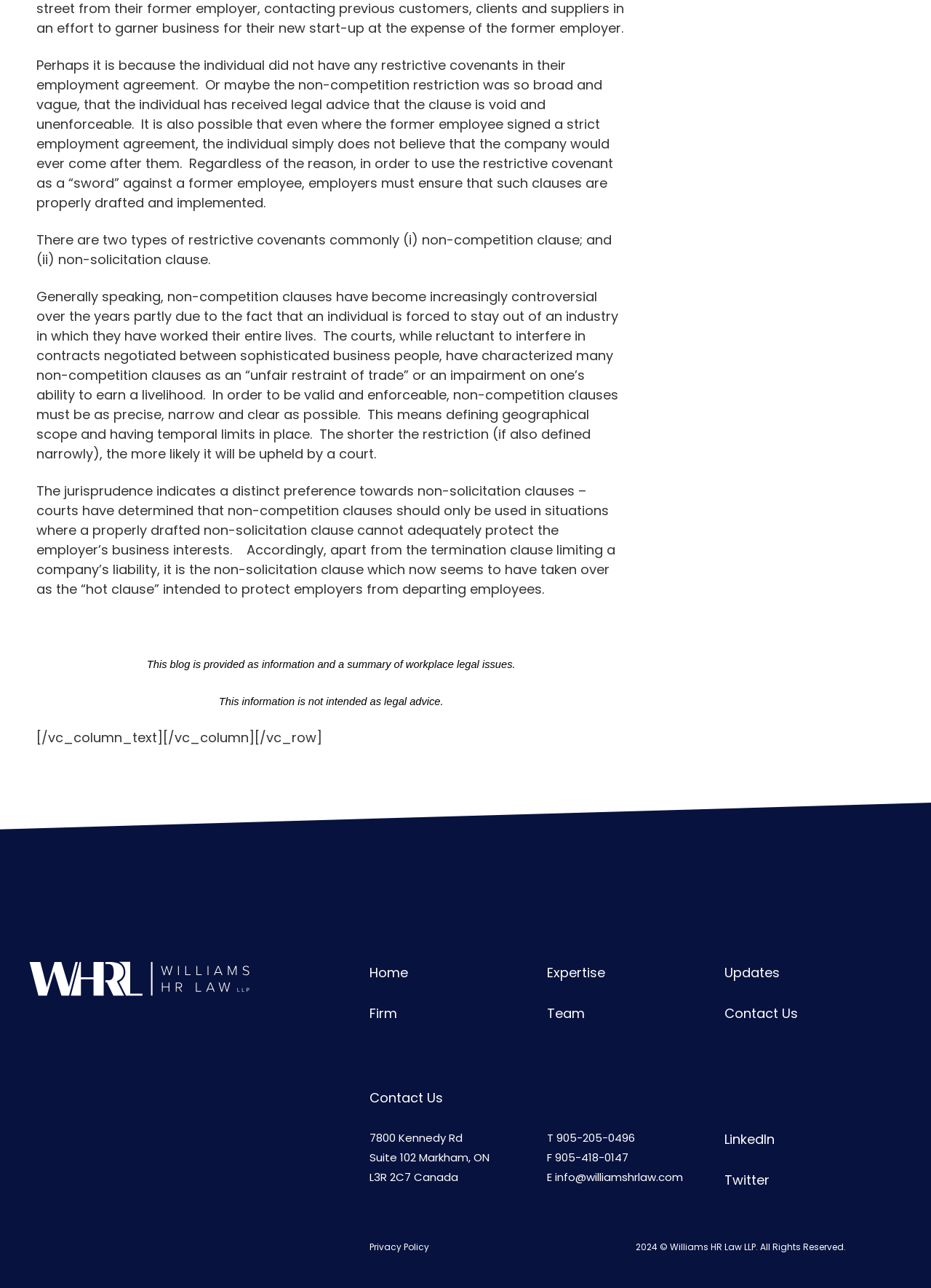Use a single word or phrase to answer this question: 
What is the purpose of non-solicitation clauses?

to protect employer's business interests